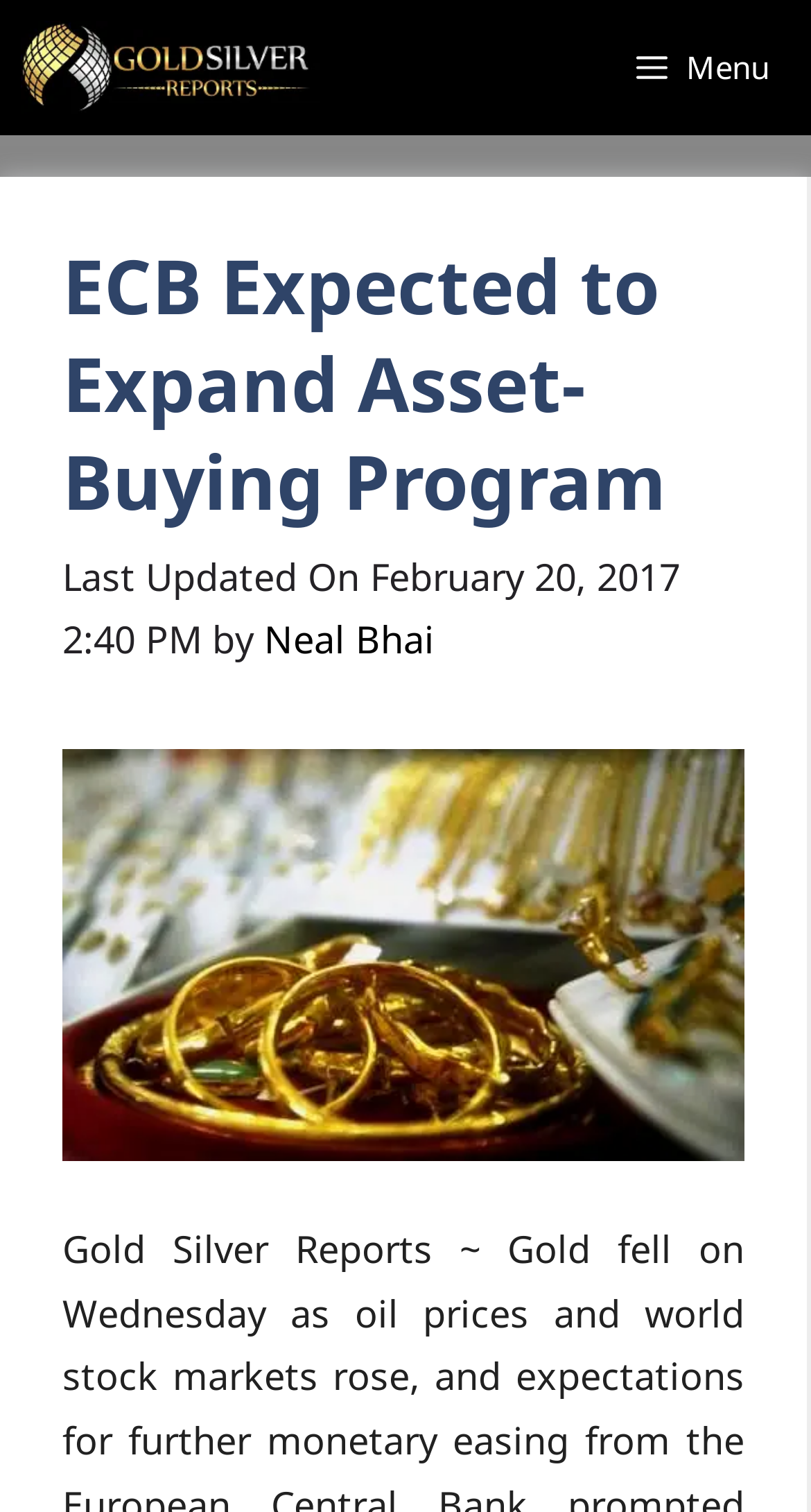Extract the bounding box coordinates for the described element: "Top". The coordinates should be represented as four float numbers between 0 and 1: [left, top, right, bottom].

None